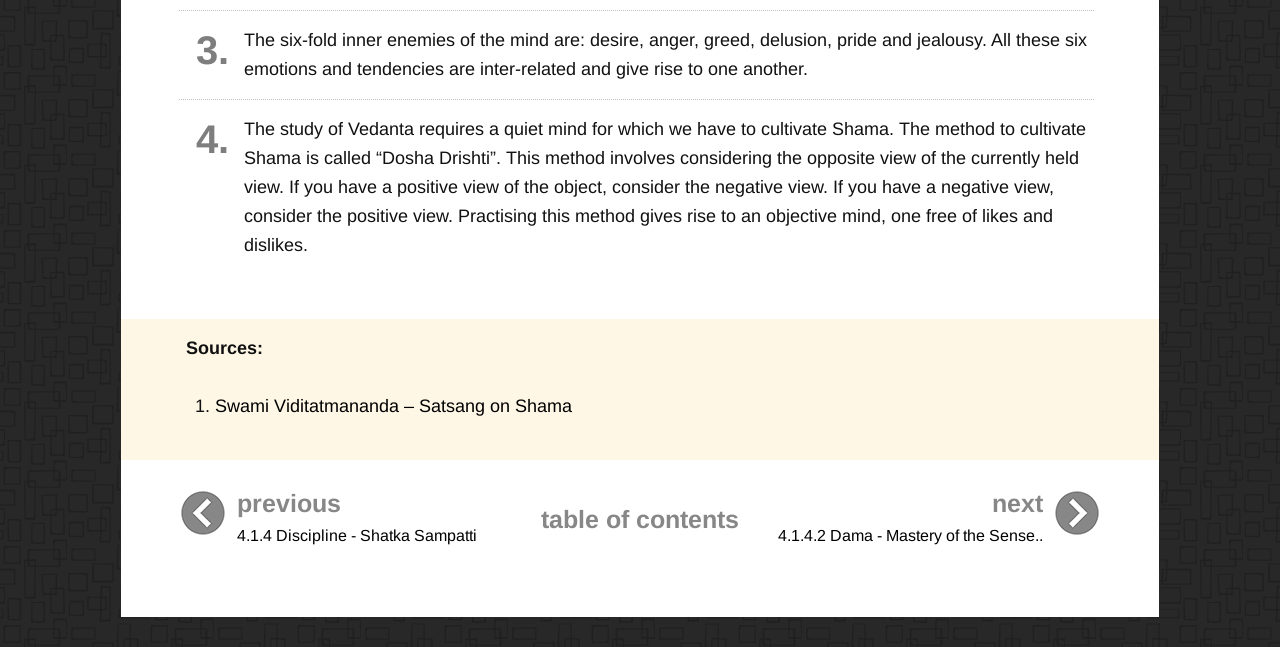With reference to the screenshot, provide a detailed response to the question below:
What is the method to cultivate Shama?

According to the text in the second table row, the method to cultivate Shama is called 'Dosha Drishti', which involves considering the opposite view of the currently held view.